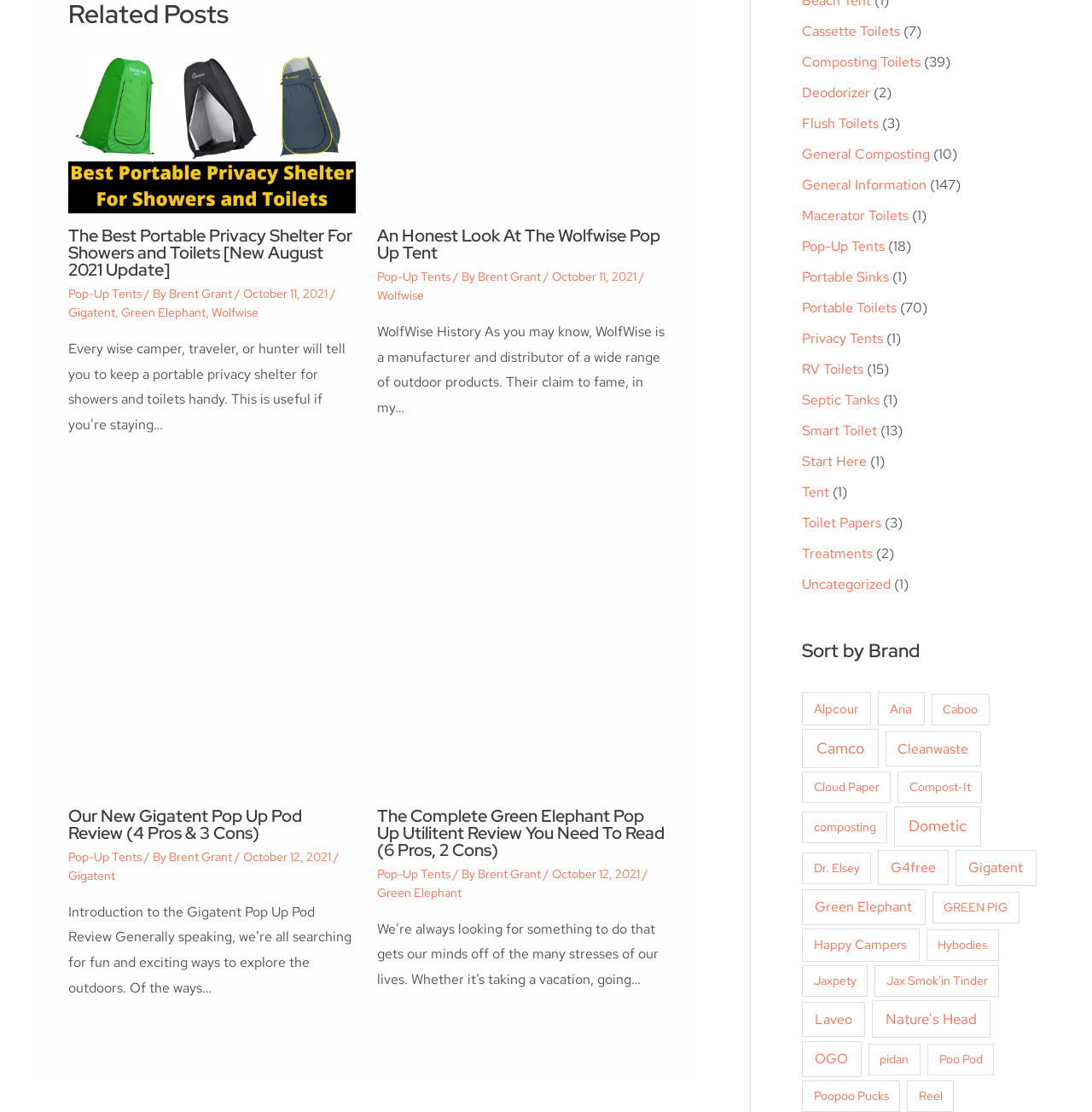Predict the bounding box for the UI component with the following description: "Jax Smok'in Tinder".

[0.801, 0.868, 0.915, 0.897]